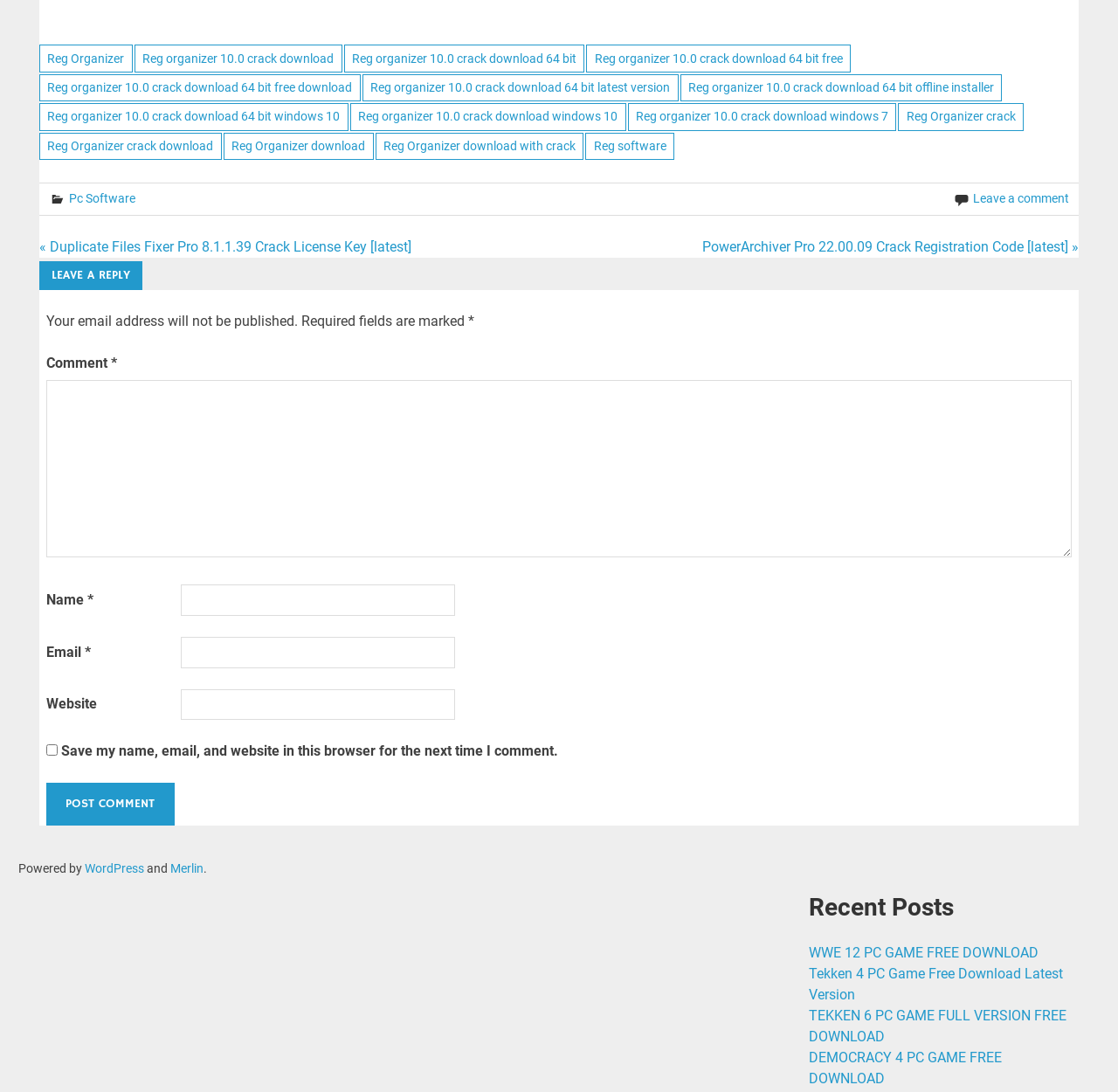Using the element description: "Reg Organizer download with crack", determine the bounding box coordinates for the specified UI element. The coordinates should be four float numbers between 0 and 1, [left, top, right, bottom].

[0.336, 0.121, 0.522, 0.146]